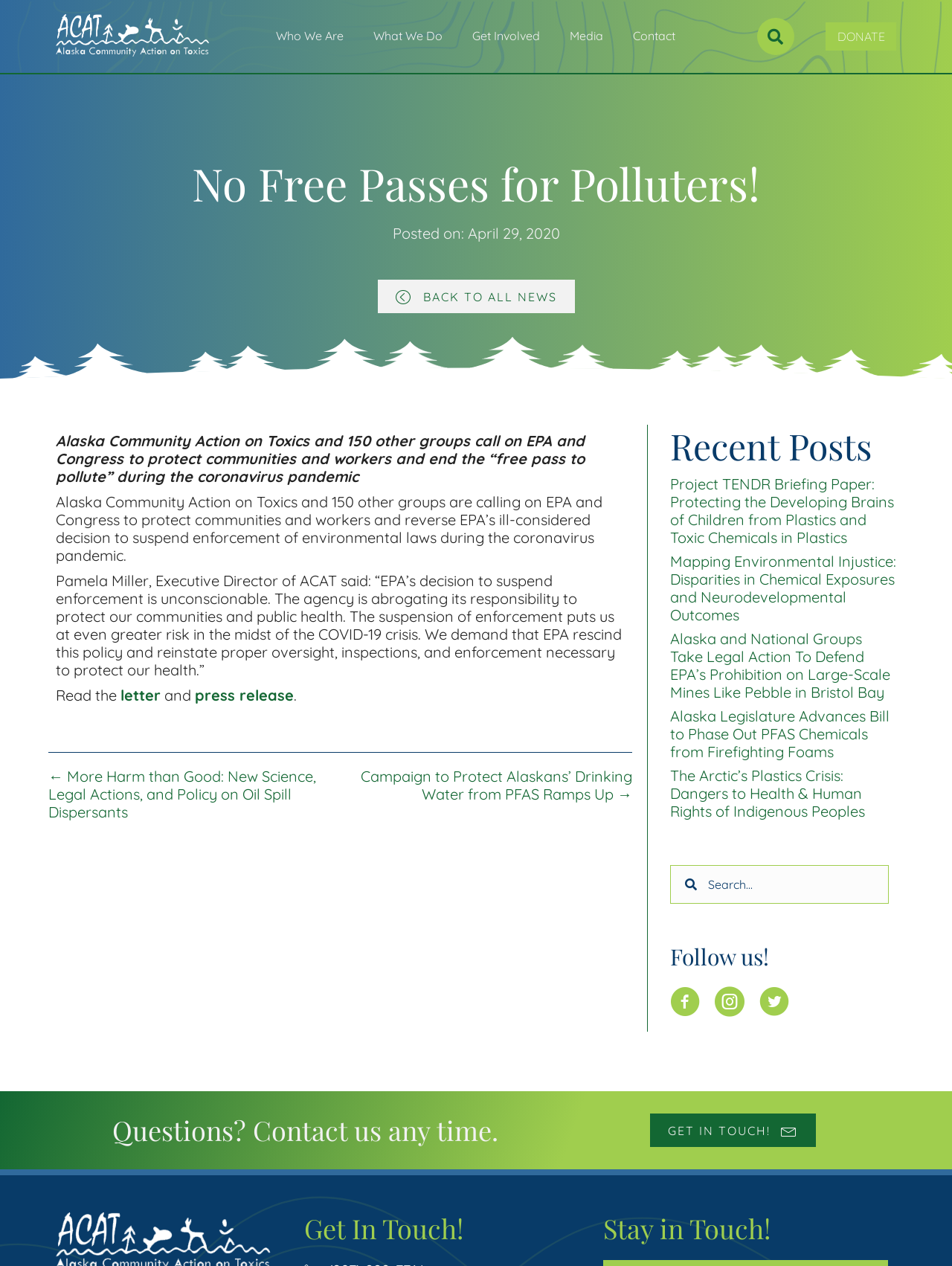Please determine the bounding box coordinates of the section I need to click to accomplish this instruction: "Click the 'Donate' button".

[0.867, 0.018, 0.941, 0.04]